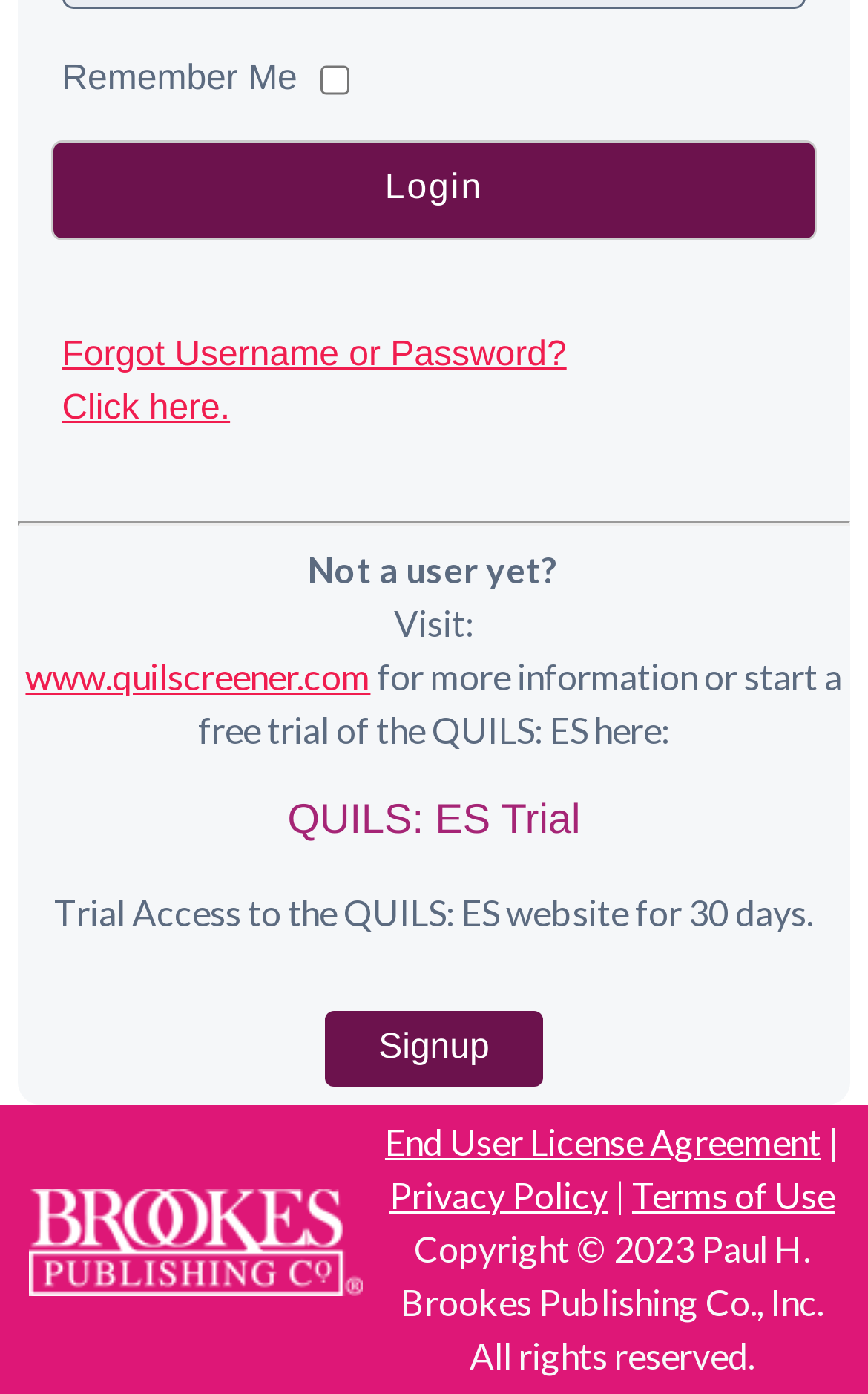Determine the bounding box coordinates of the section I need to click to execute the following instruction: "Check the 'Remember Me' checkbox". Provide the coordinates as four float numbers between 0 and 1, i.e., [left, top, right, bottom].

[0.368, 0.038, 0.402, 0.077]